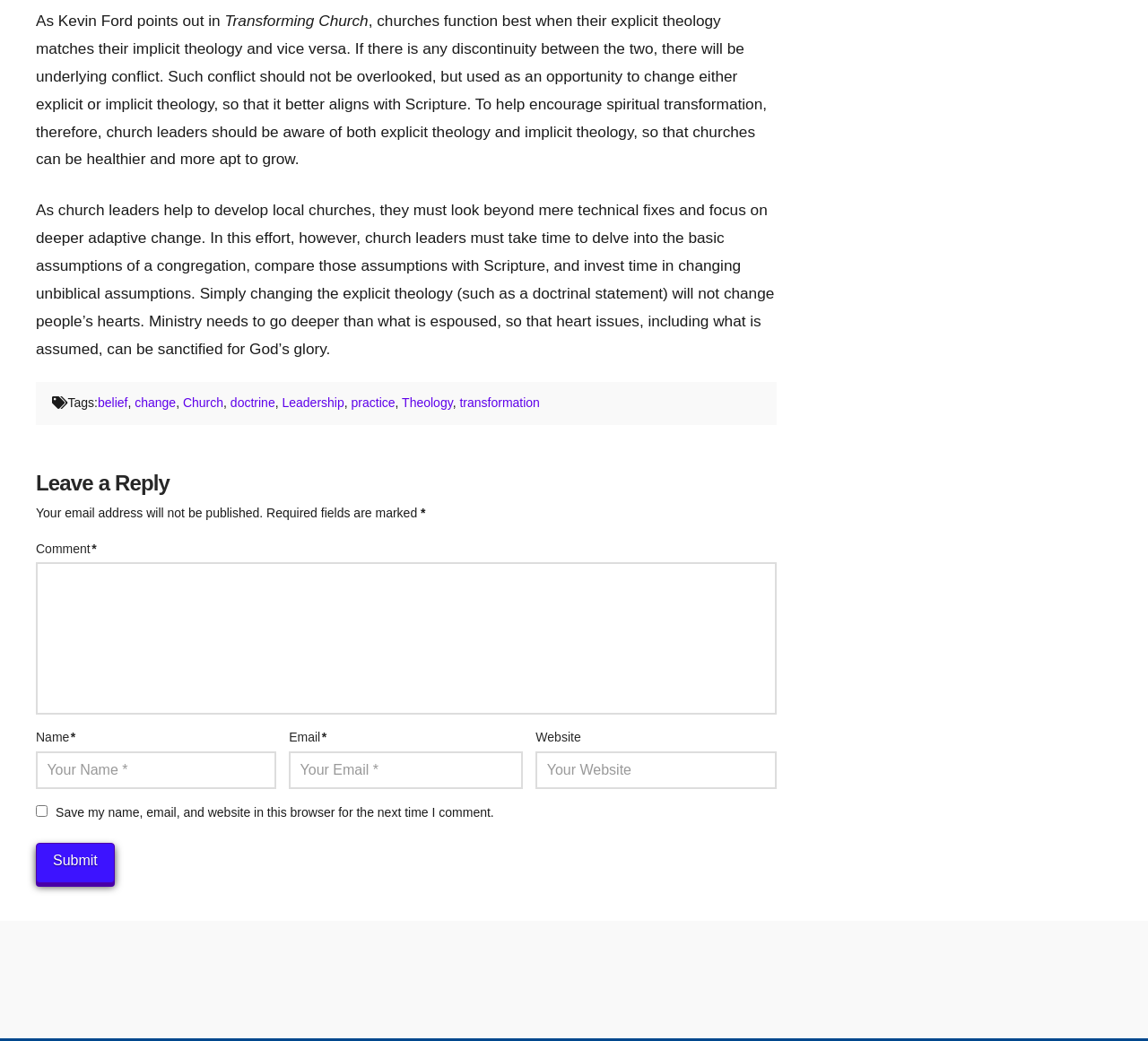Identify the bounding box coordinates for the UI element described by the following text: "parent_node: Website name="url" placeholder="Your Website"". Provide the coordinates as four float numbers between 0 and 1, in the format [left, top, right, bottom].

[0.467, 0.721, 0.676, 0.758]